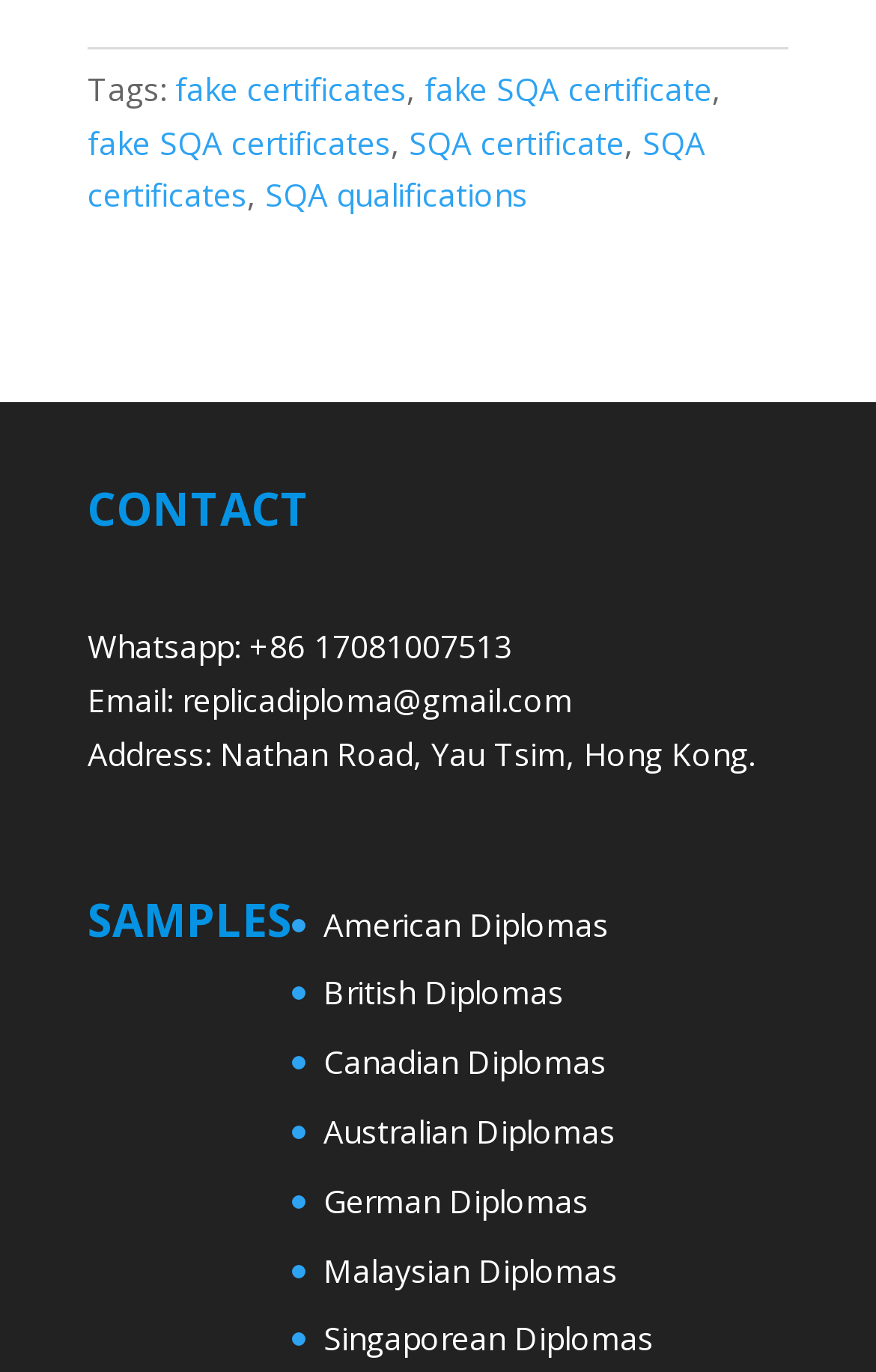Given the element description "fake SQA certificates", identify the bounding box of the corresponding UI element.

[0.1, 0.088, 0.446, 0.119]